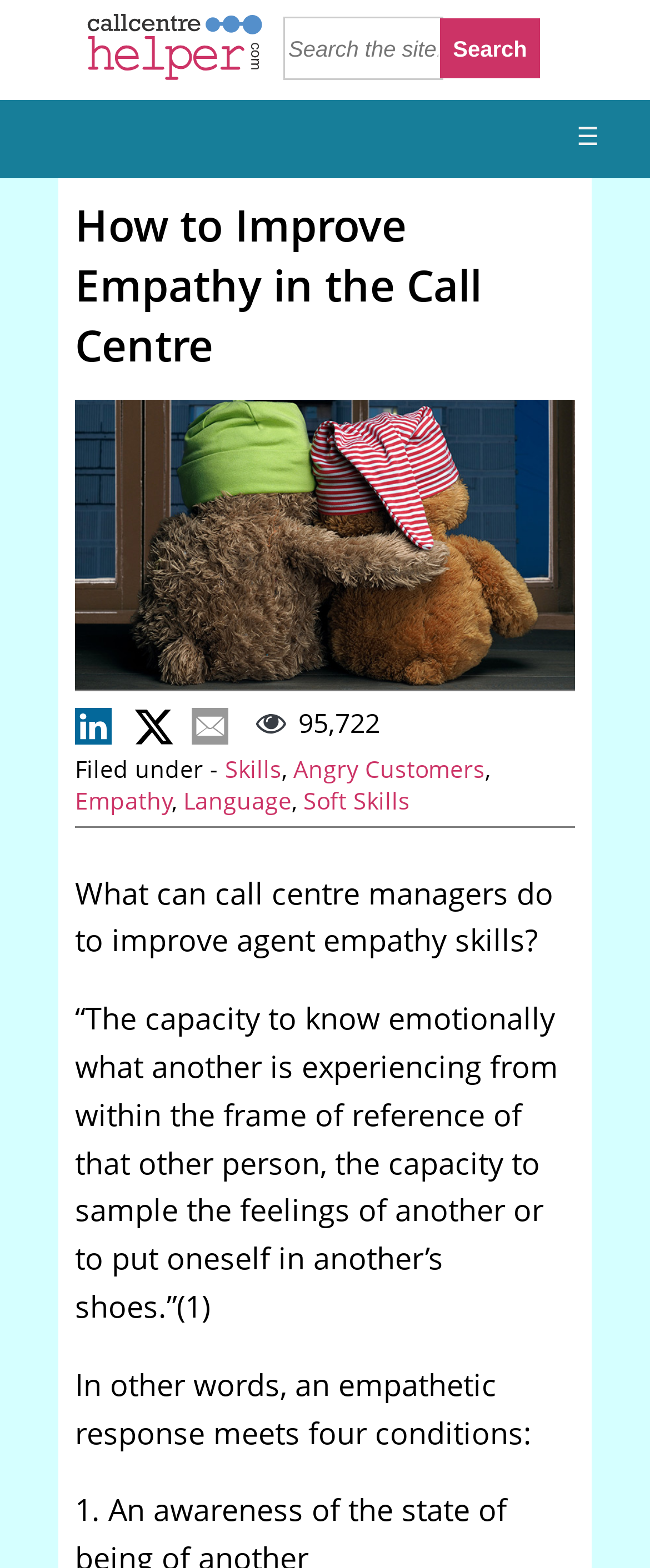Provide a one-word or one-phrase answer to the question:
How many conditions does an empathetic response meet?

4